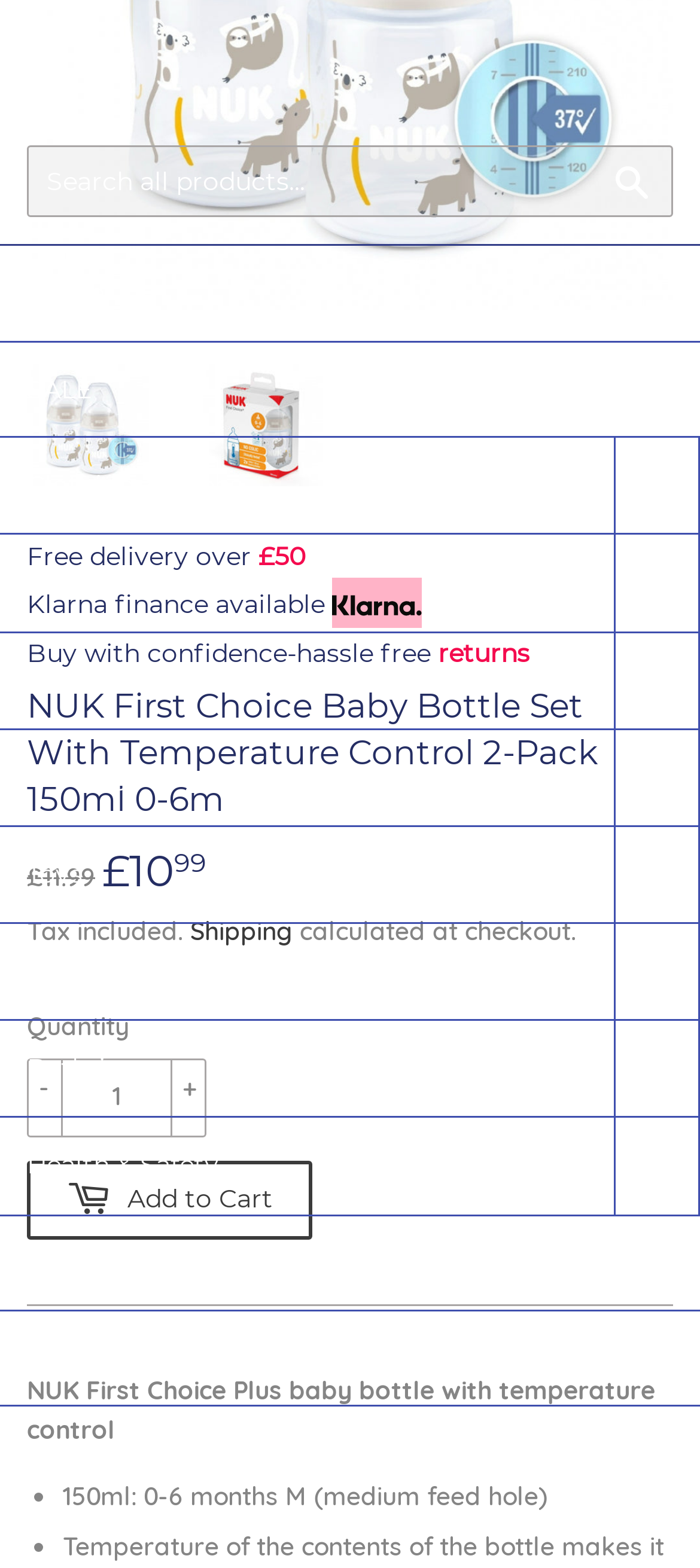Answer the following in one word or a short phrase: 
What is the function of the '+' and '-' buttons?

Adjust quantity